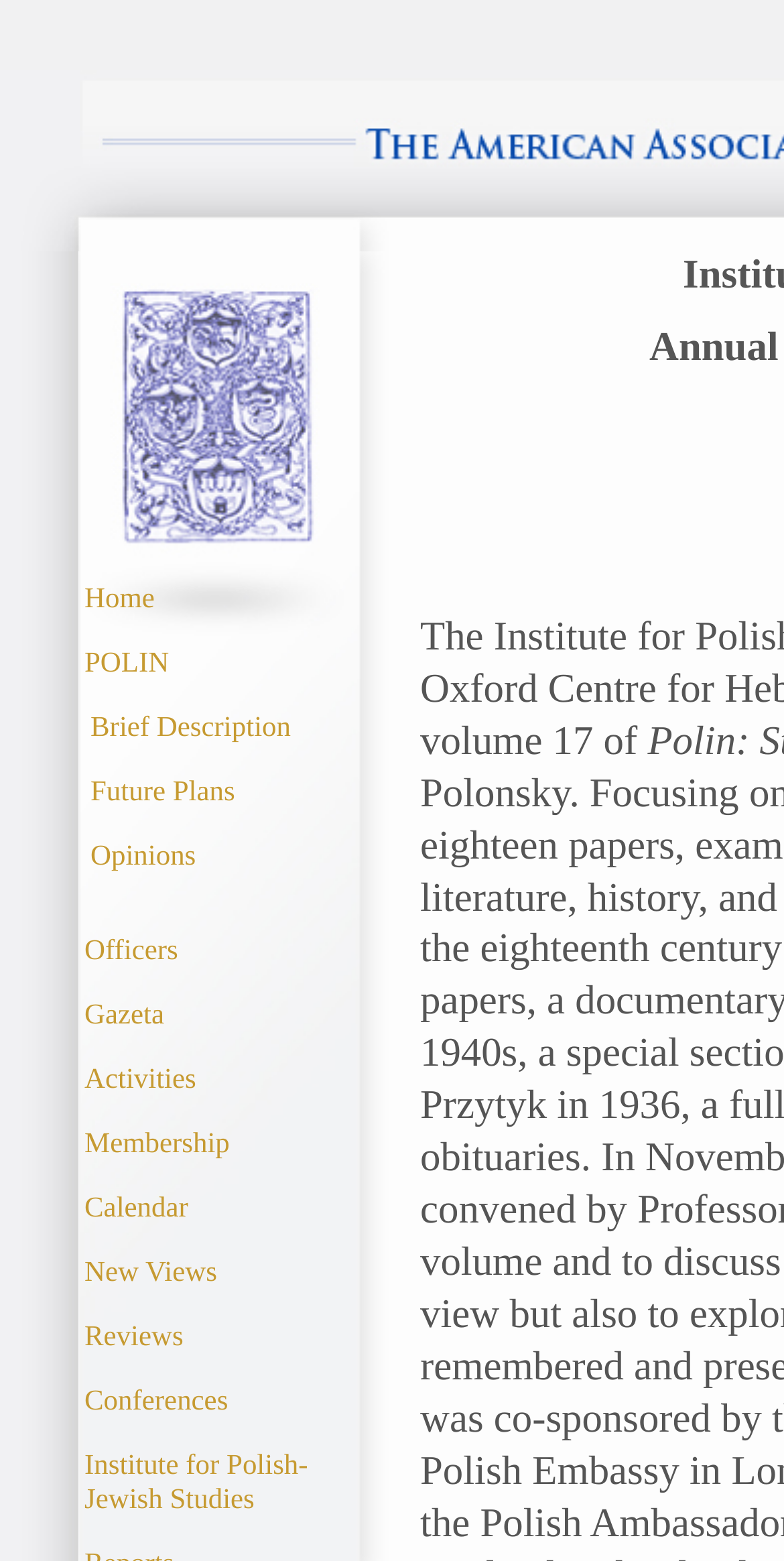What is the last link on the webpage?
Look at the image and answer the question using a single word or phrase.

Institute for Polish-Jewish Studies